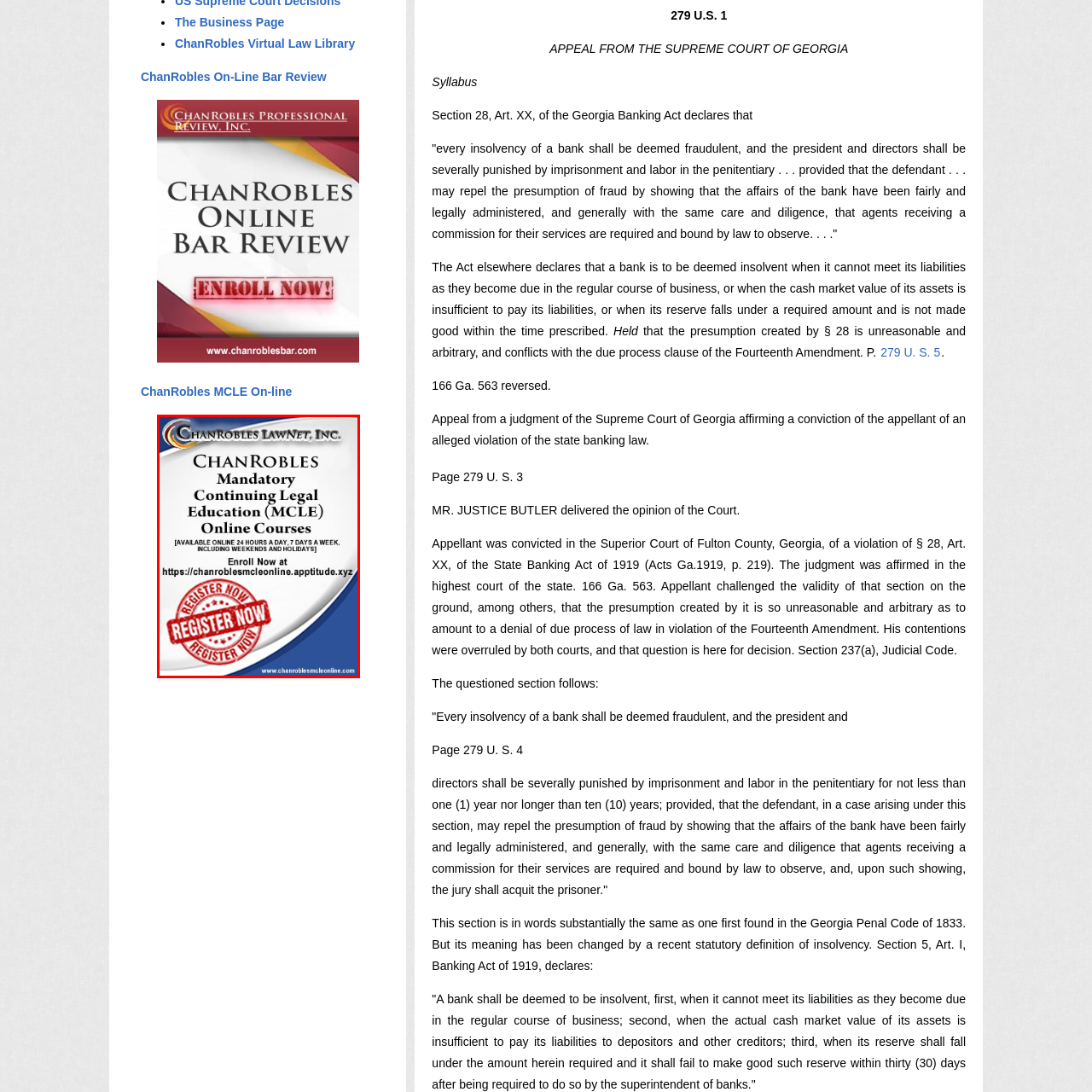Construct a detailed caption for the image enclosed in the red box.

The image promotes ChanRobles LawNet, Inc., emphasizing their Mandatory Continuing Legal Education (MCLE) online courses. The top of the image features the ChanRobles logo, showcasing the company's branding. Below the logo, the bold text highlights the course offering and its online availability, stating that it is accessible 24 hours a day, seven days a week, including weekends and holidays. 

The image also contains a call to action, urging viewers to enroll now, with a prominent "REGISTER NOW" button designed to attract attention. The bottom section provides a URL for enrollment, guiding prospective participants directly to the registration page. The design includes a clean, professional layout, primarily using blue and white colors that convey professionalism and trustworthiness in legal education.